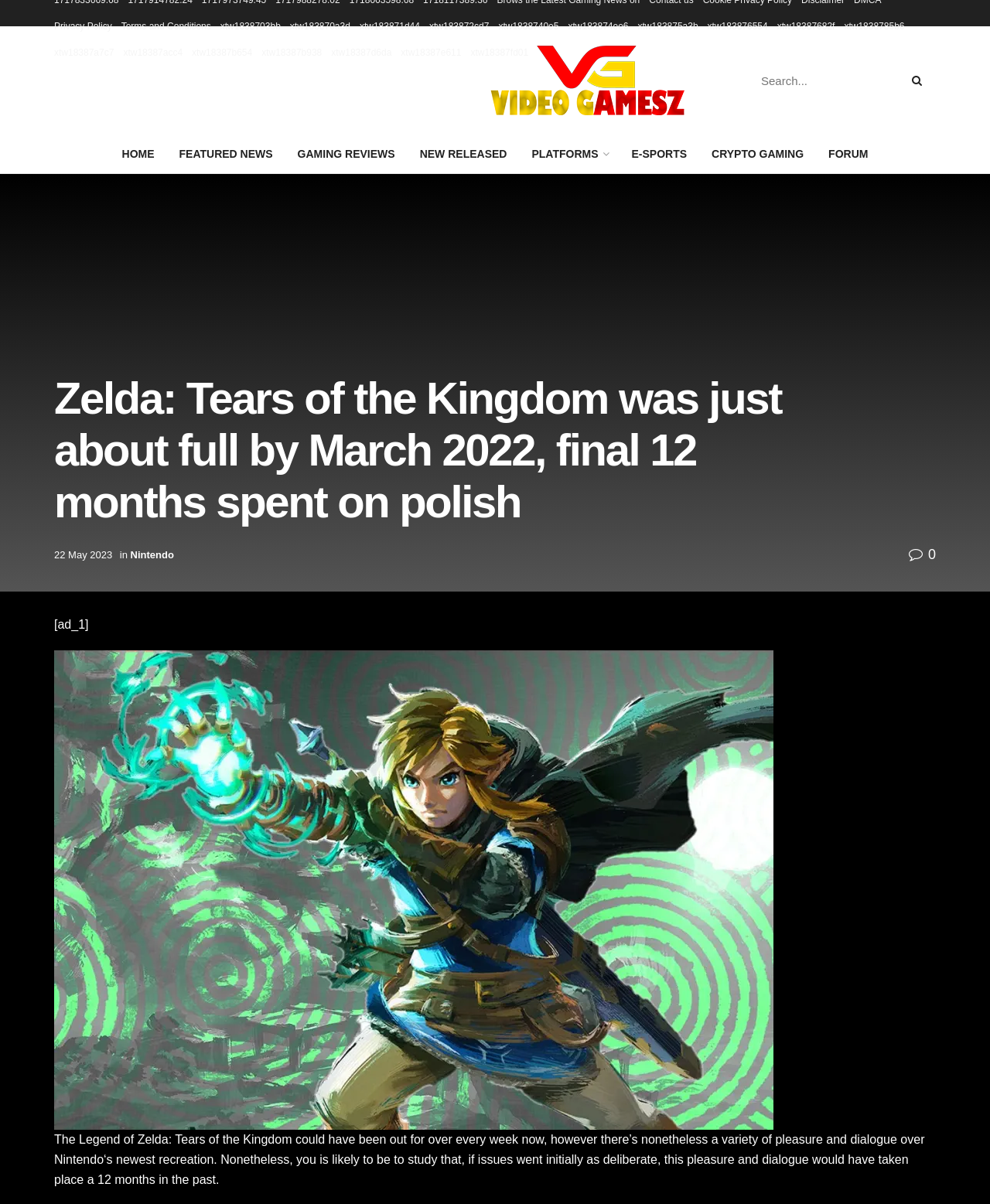Please determine the bounding box coordinates for the element that should be clicked to follow these instructions: "Search for something".

[0.752, 0.054, 0.945, 0.08]